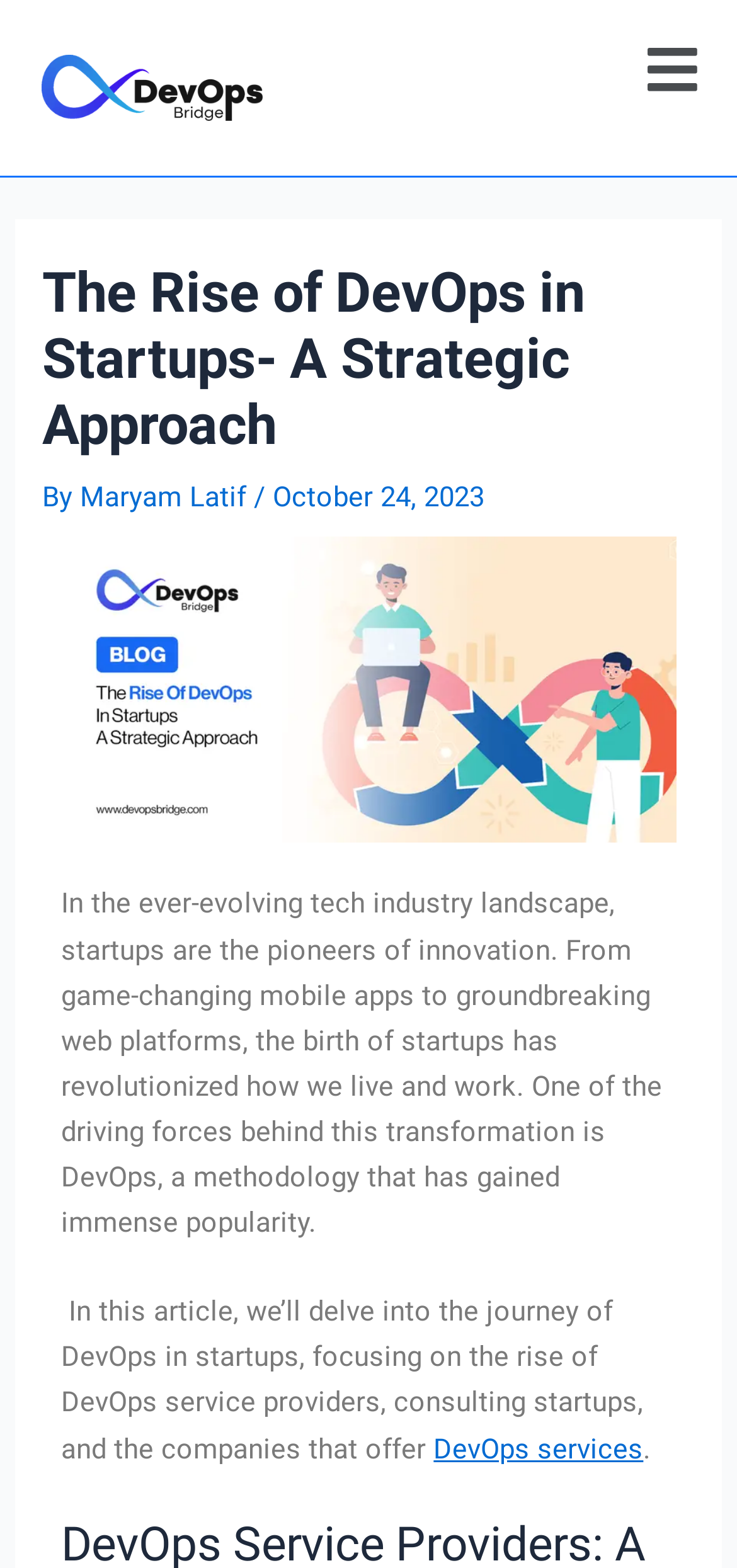What is the name of the company mentioned in the top-left corner?
Give a thorough and detailed response to the question.

The company name can be found in the top-left corner of the webpage, where it says 'DevOps Bridge' with a corresponding image.